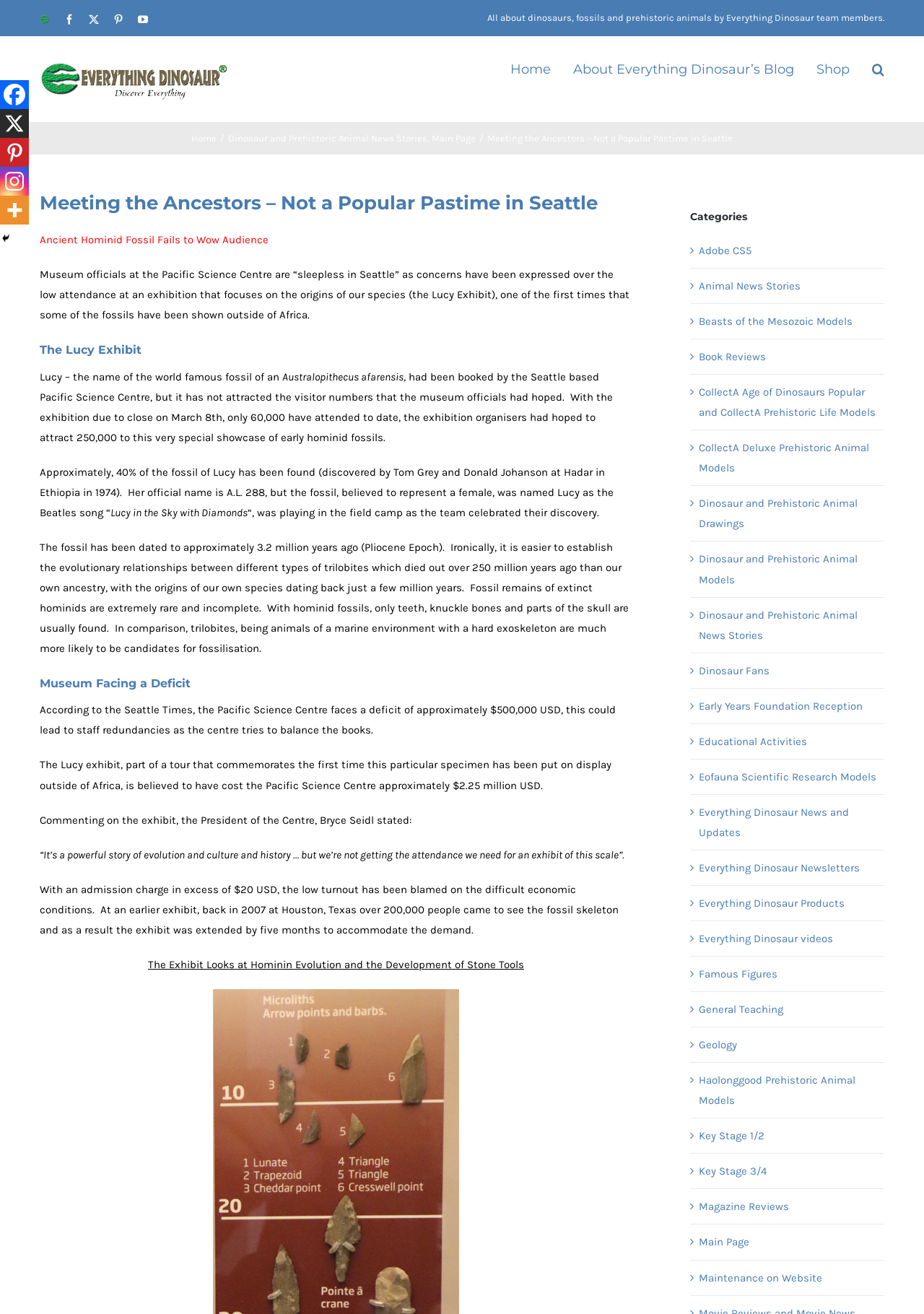Determine the bounding box coordinates of the clickable region to follow the instruction: "Visit the 'Dinosaur and Prehistoric Animal News Stories' page".

[0.247, 0.101, 0.463, 0.109]